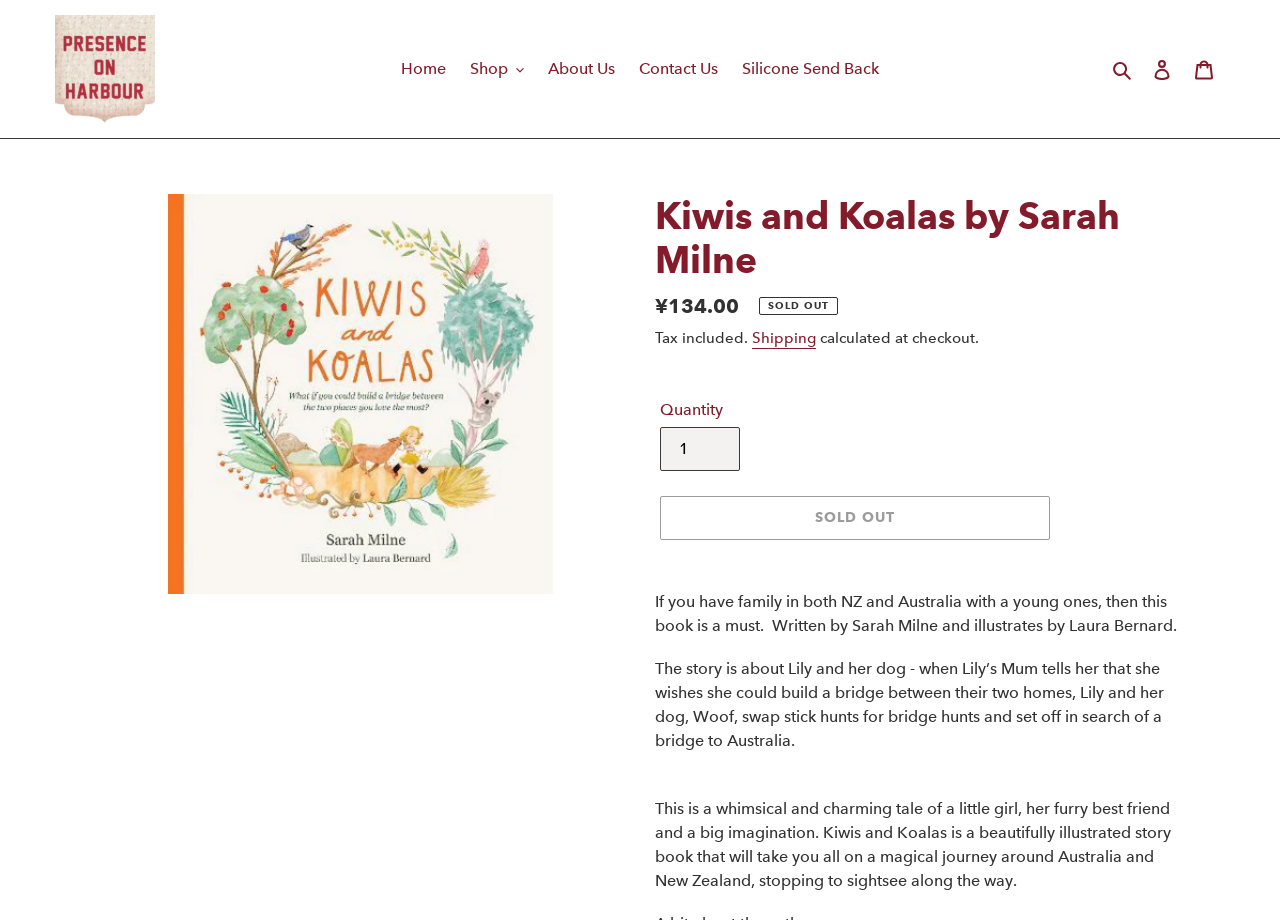Identify and provide the main heading of the webpage.

Kiwis and Koalas by Sarah Milne